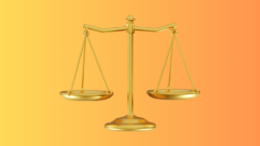What colors make up the gradient background?
Relying on the image, give a concise answer in one word or a brief phrase.

Yellow and orange